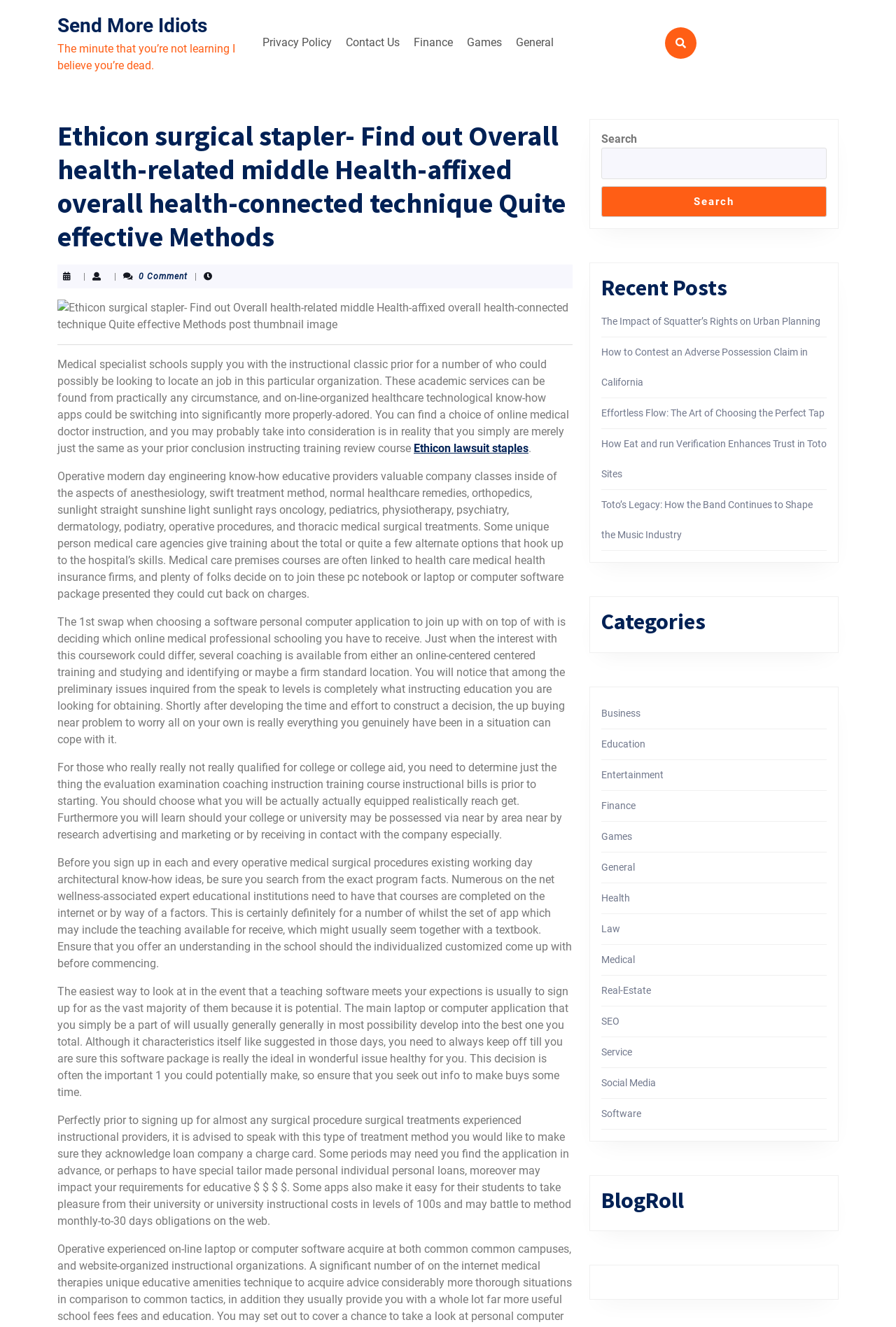Determine the bounding box for the described UI element: "Social Media".

[0.671, 0.812, 0.732, 0.82]